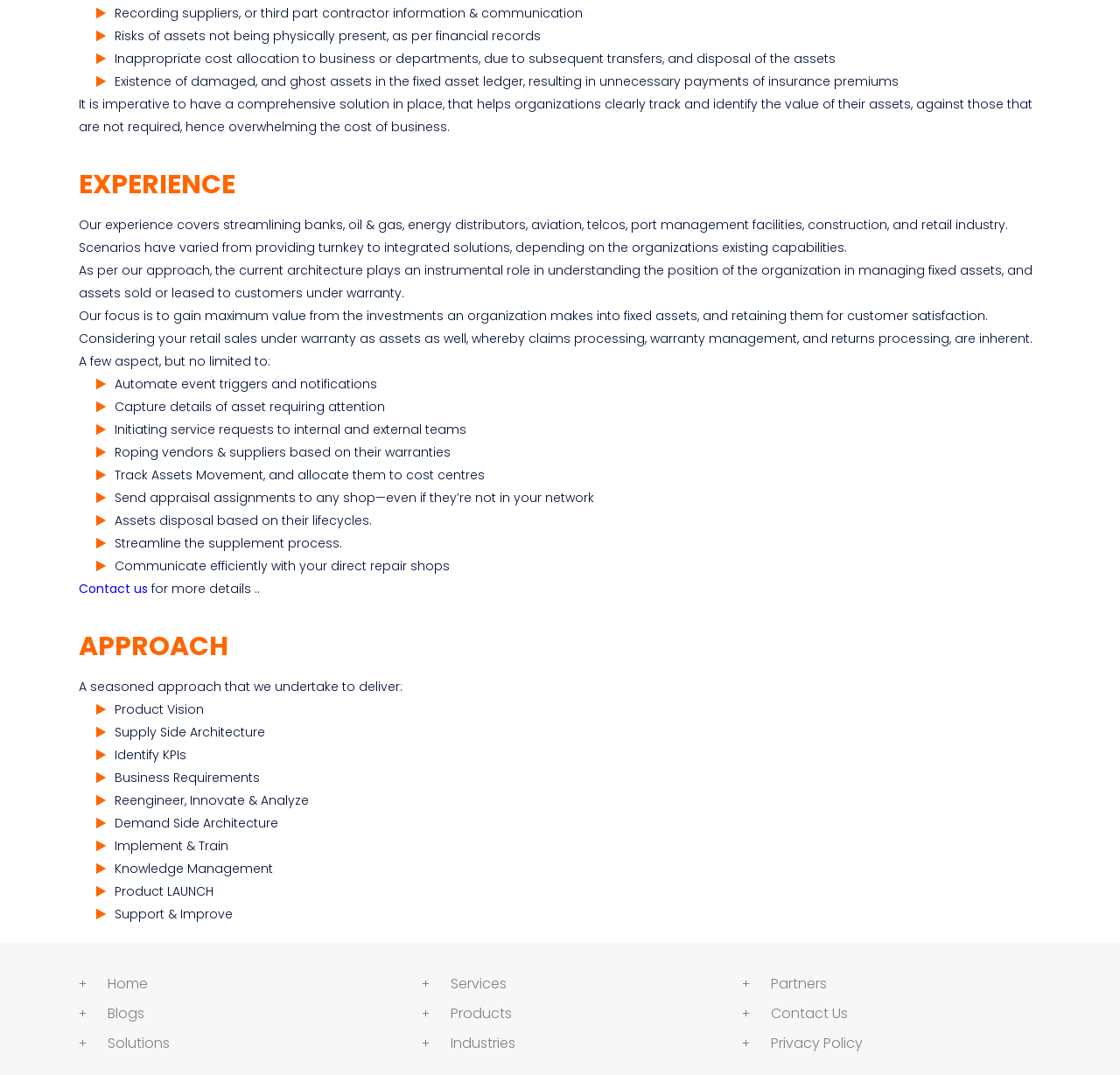Find the bounding box coordinates for the HTML element described in this sentence: "Contact Us". Provide the coordinates as four float numbers between 0 and 1, in the format [left, top, right, bottom].

[0.688, 0.933, 0.757, 0.952]